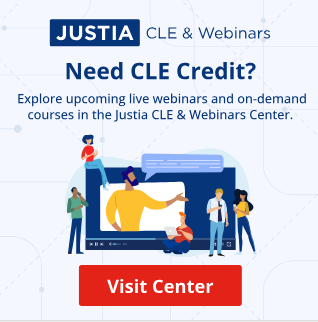What is the question posed in bold text?
Using the details shown in the screenshot, provide a comprehensive answer to the question.

The graphic includes a bold text that asks a question, 'Need CLE Credit?', which is an invitation to legal professionals to consider their educational needs and explore the available options for continuing legal education.